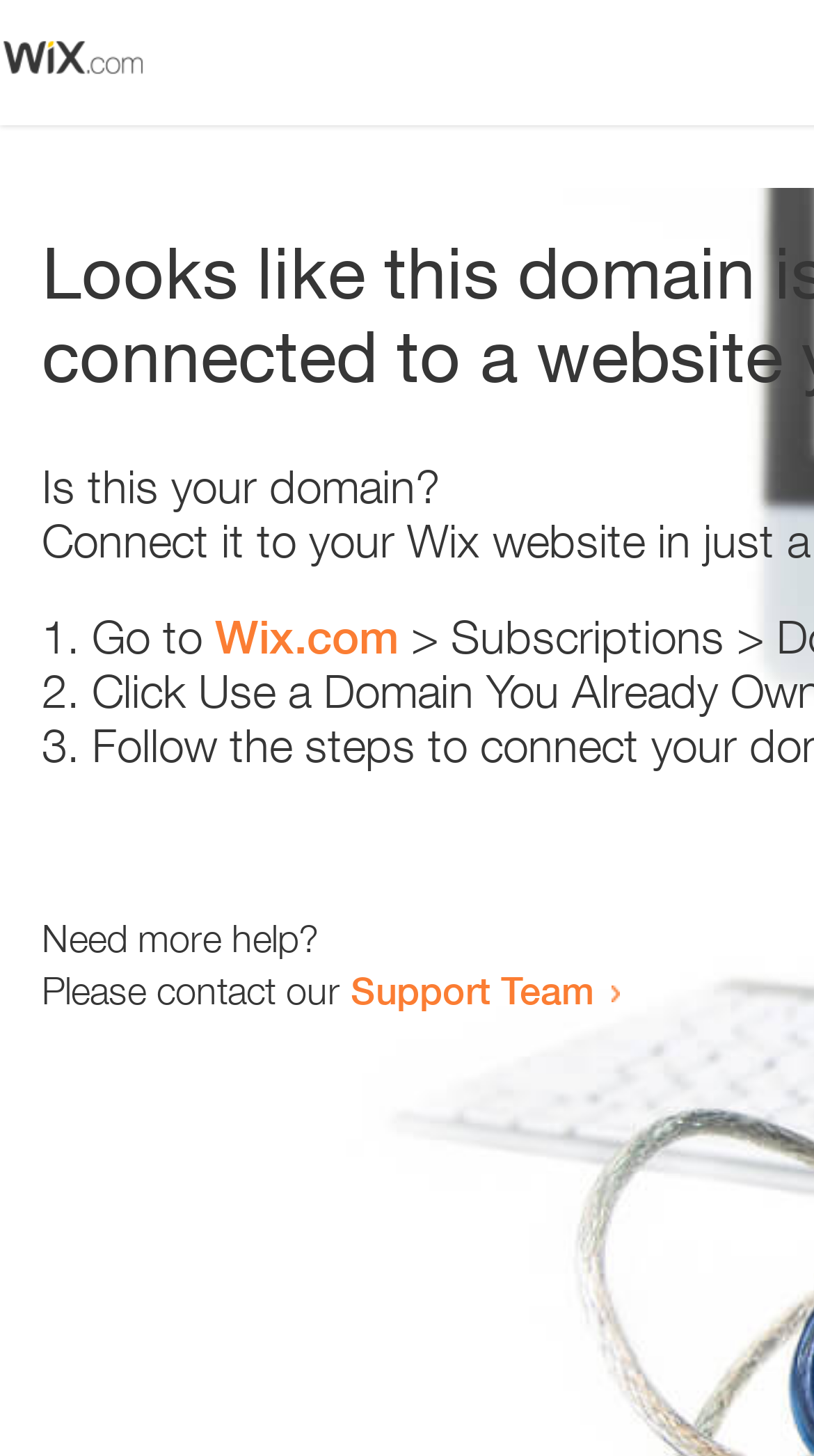How many list markers are present?
Using the image provided, answer with just one word or phrase.

3